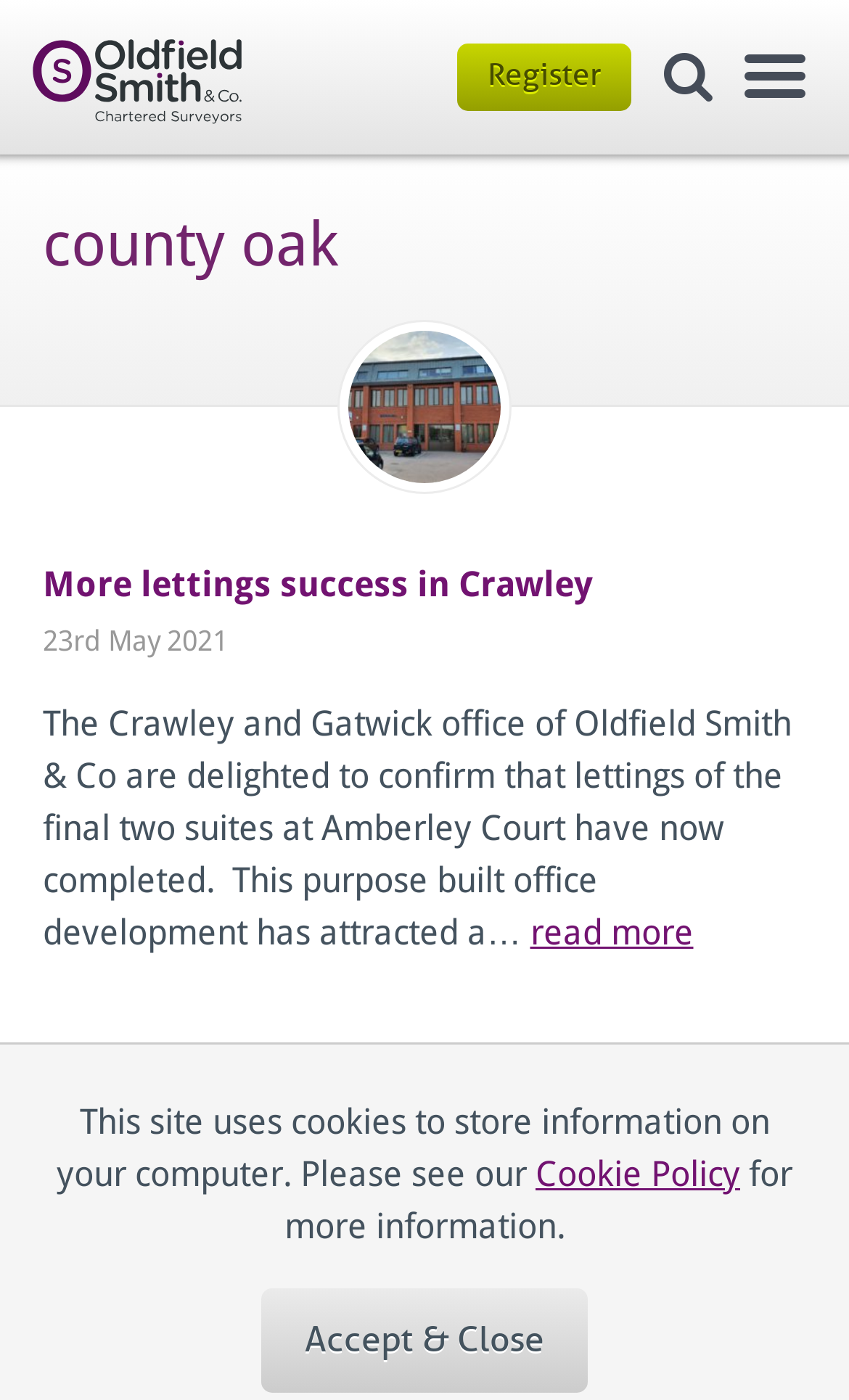Determine the bounding box coordinates of the region I should click to achieve the following instruction: "read more about lettings success in Crawley". Ensure the bounding box coordinates are four float numbers between 0 and 1, i.e., [left, top, right, bottom].

[0.624, 0.651, 0.817, 0.68]